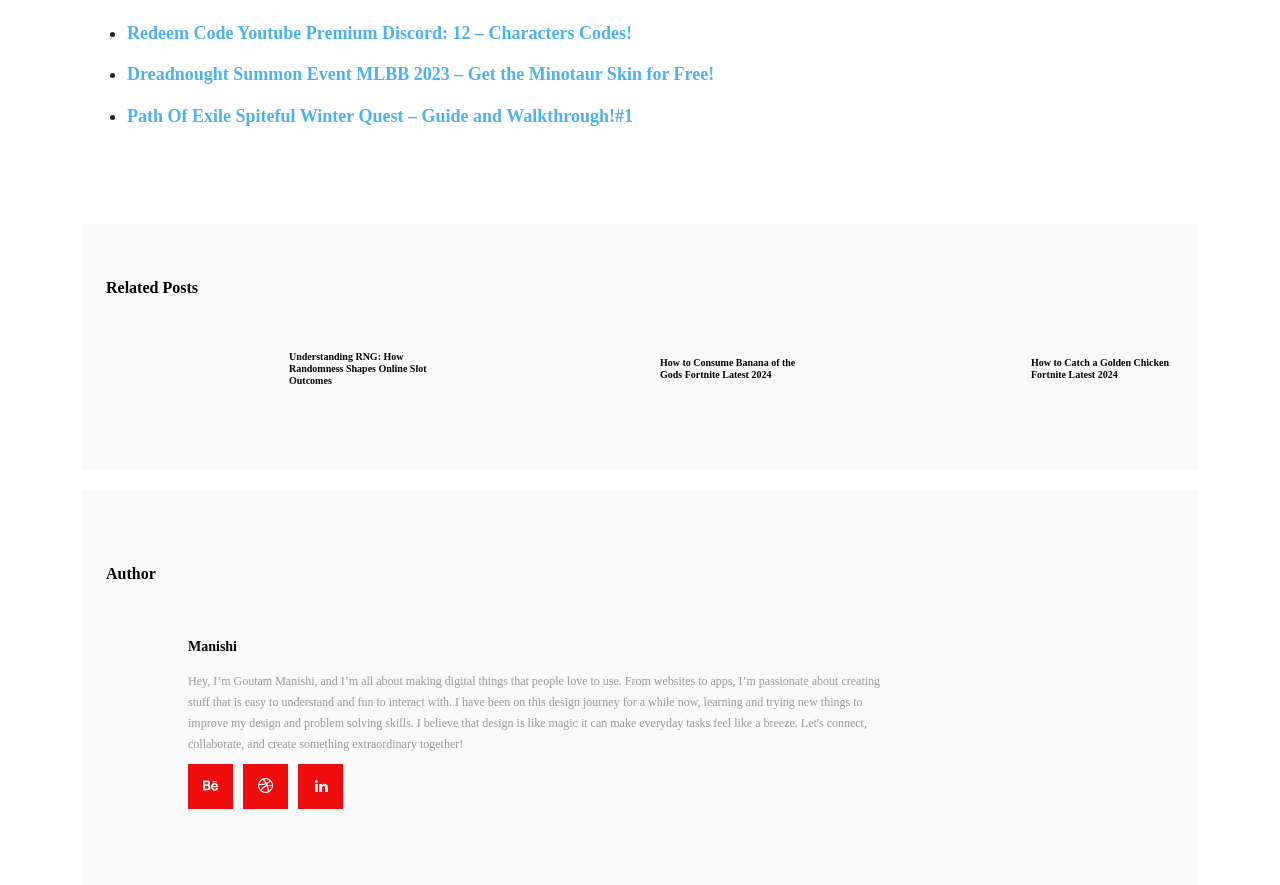Locate the bounding box of the UI element with the following description: "title="Linkedin"".

[0.233, 0.863, 0.268, 0.914]